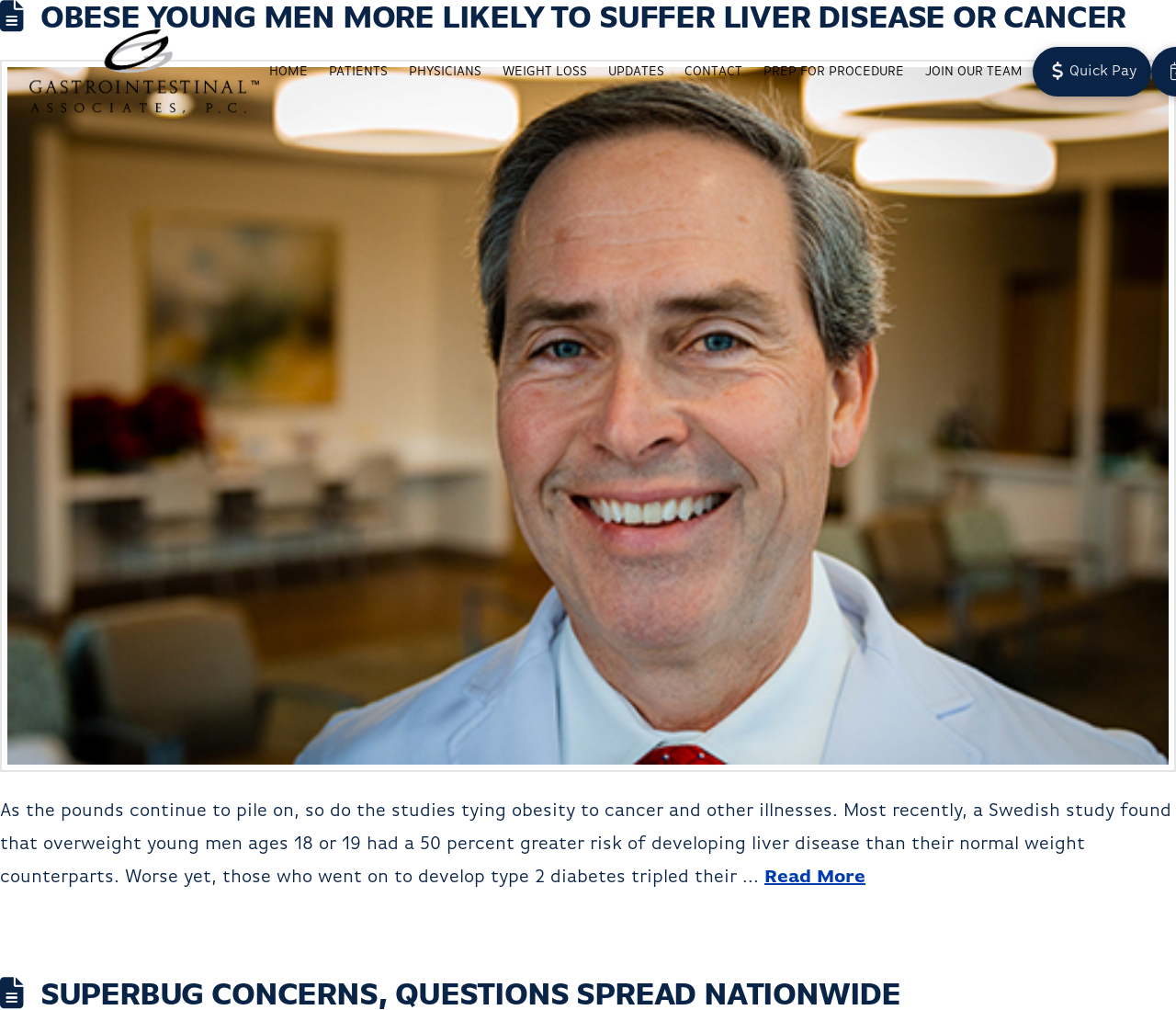With reference to the screenshot, provide a detailed response to the question below:
What is the profession of Dr. Charles O'Connor?

The profession of Dr. Charles O'Connor can be inferred from the fact that the webpage is about gastrointestinal associates and the article discusses liver disease, which is a topic related to gastroenterology.